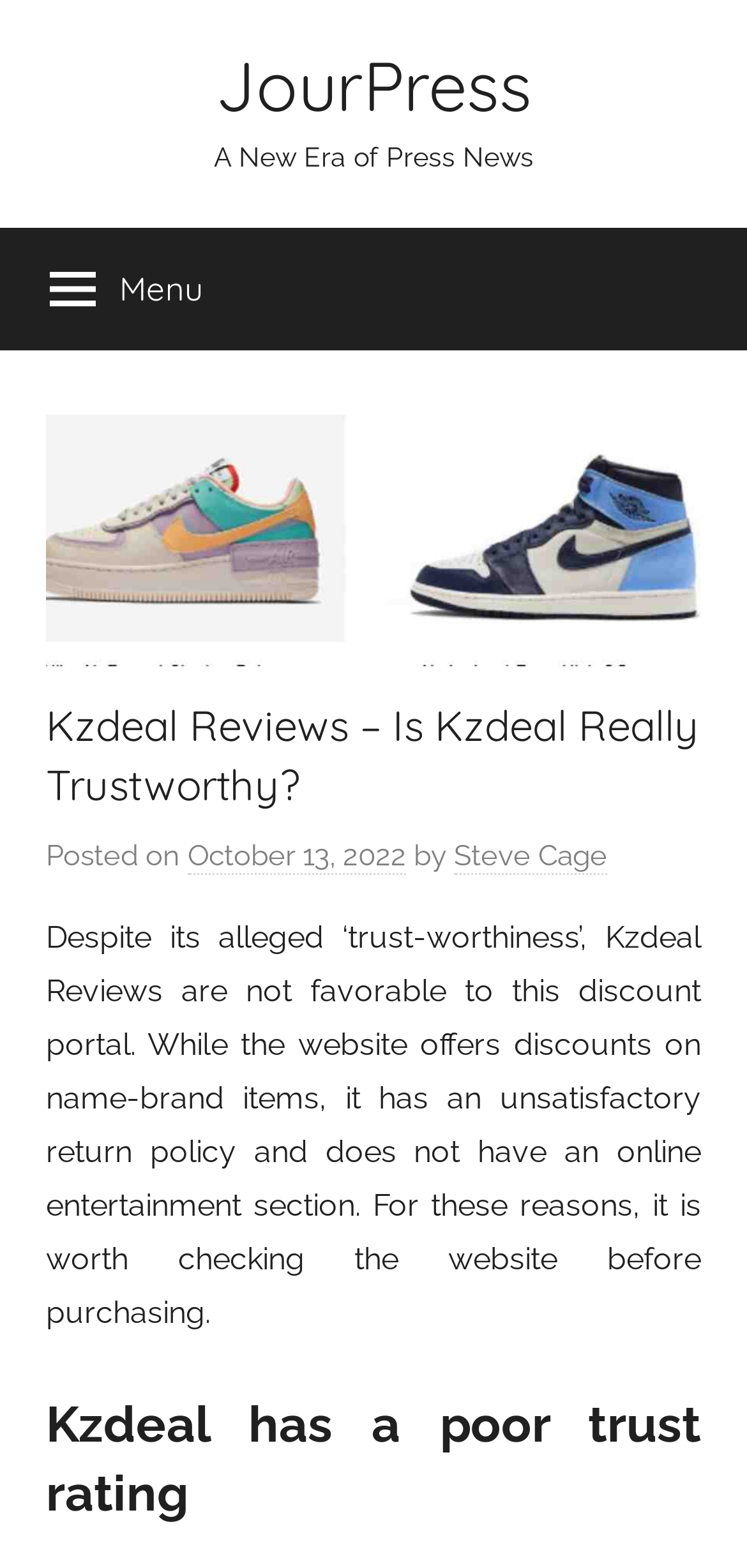Given the webpage screenshot, identify the bounding box of the UI element that matches this description: "Steve Cage".

[0.608, 0.534, 0.813, 0.557]